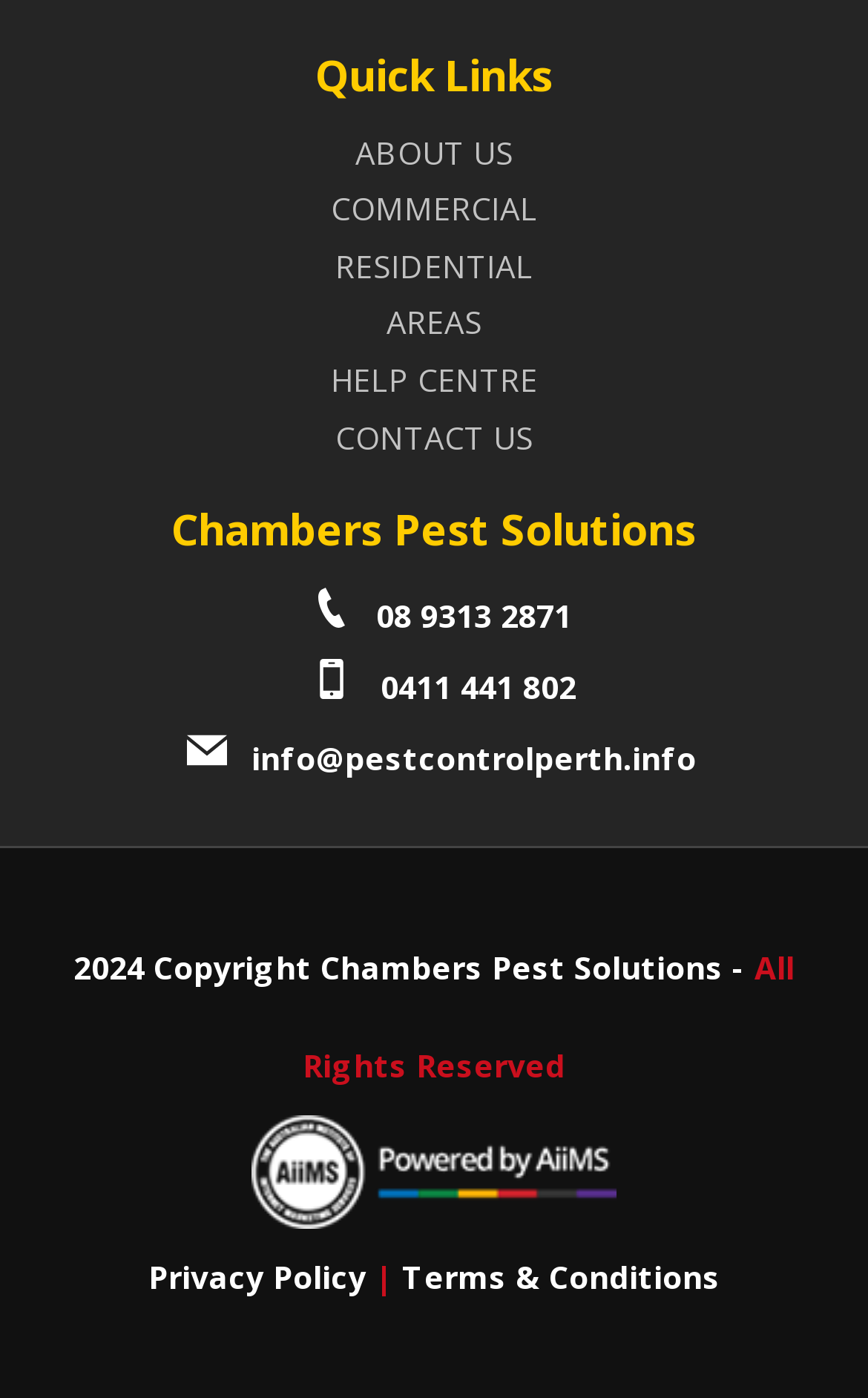Identify the bounding box coordinates for the element you need to click to achieve the following task: "Click on ABOUT US". Provide the bounding box coordinates as four float numbers between 0 and 1, in the form [left, top, right, bottom].

[0.409, 0.09, 0.591, 0.128]